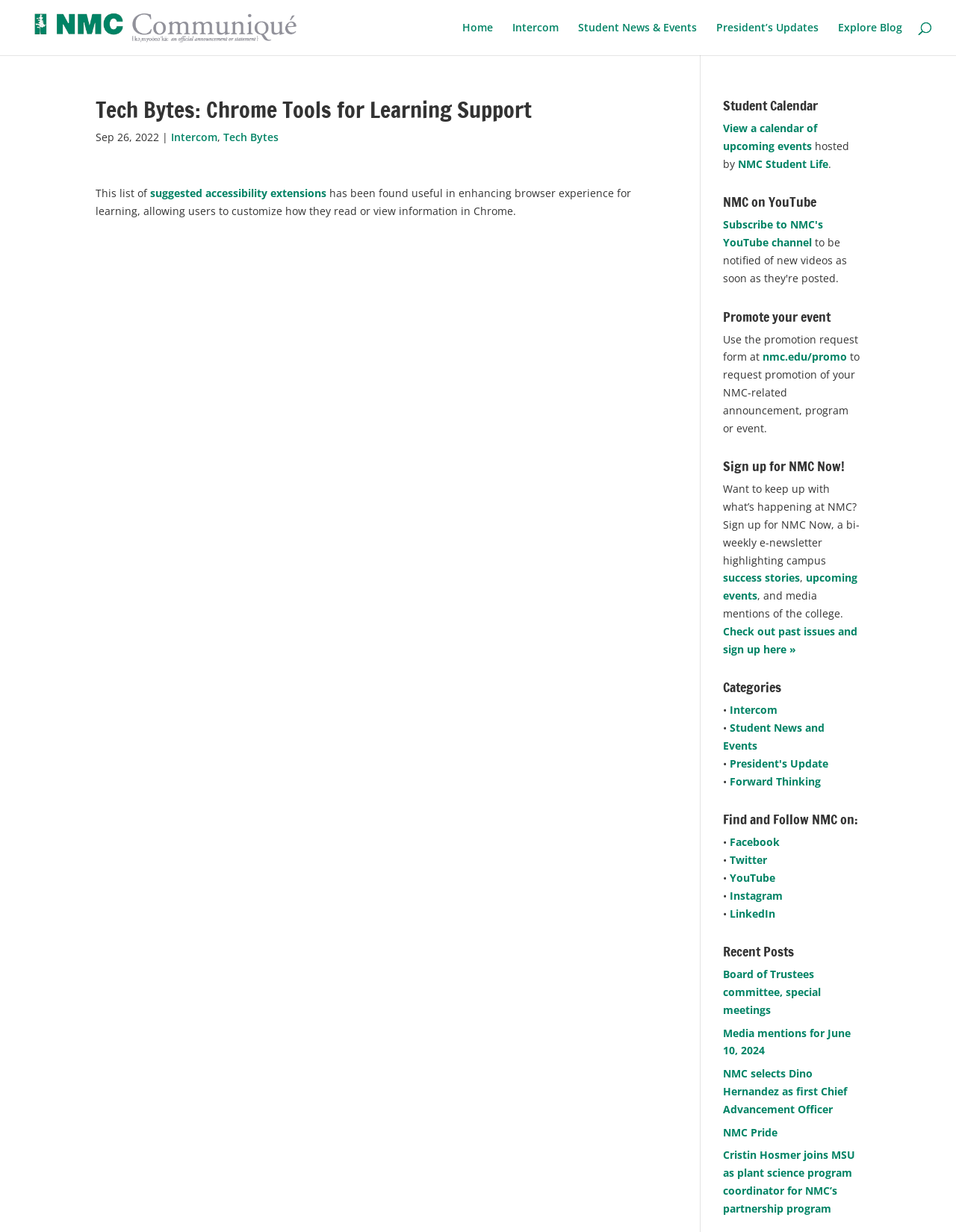What is the link to request promotion of an NMC-related announcement?
Can you provide a detailed and comprehensive answer to the question?

I found the answer by looking at the section 'Promote your event', where it says 'Use the promotion request form at nmc.edu/promo to request promotion of your NMC-related announcement, program or event.' The link to request promotion is 'nmc.edu/promo'.